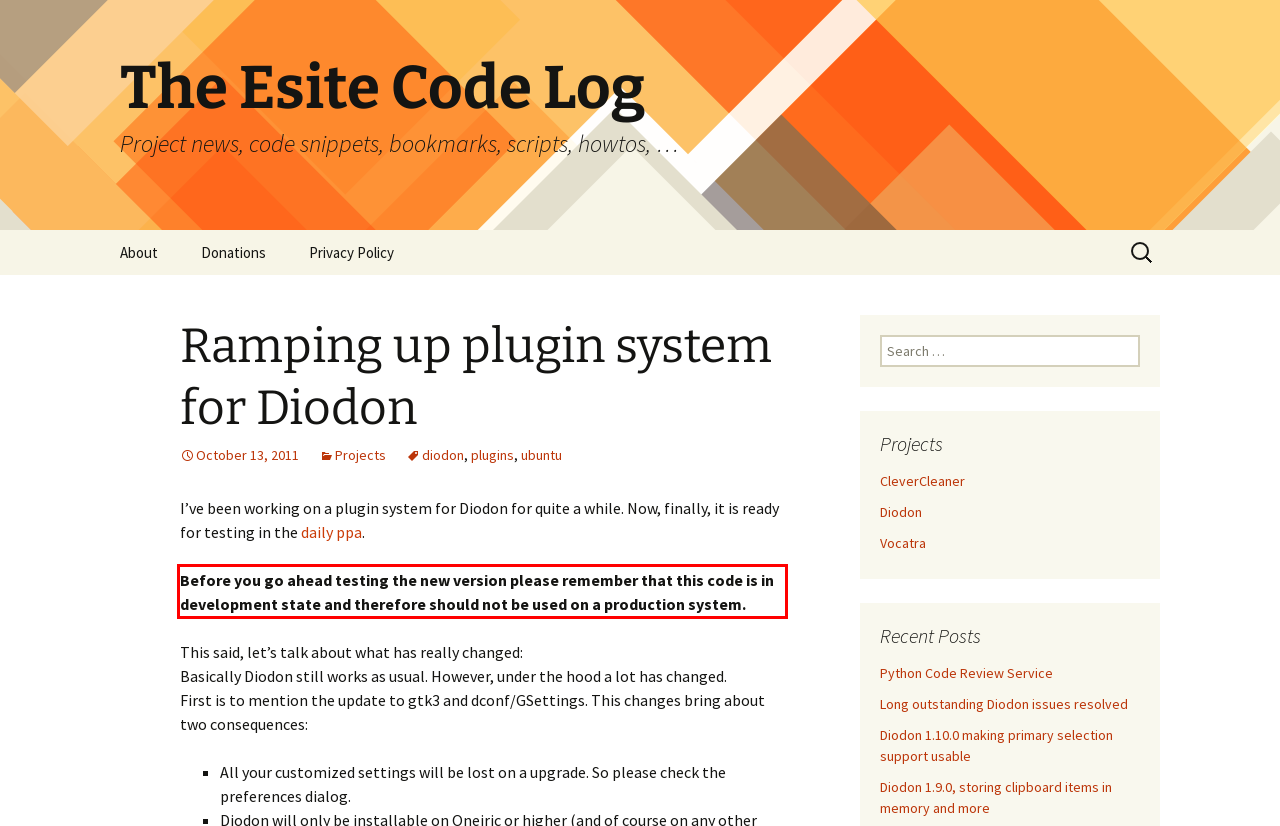Please identify the text within the red rectangular bounding box in the provided webpage screenshot.

Before you go ahead testing the new version please remember that this code is in development state and therefore should not be used on a production system.